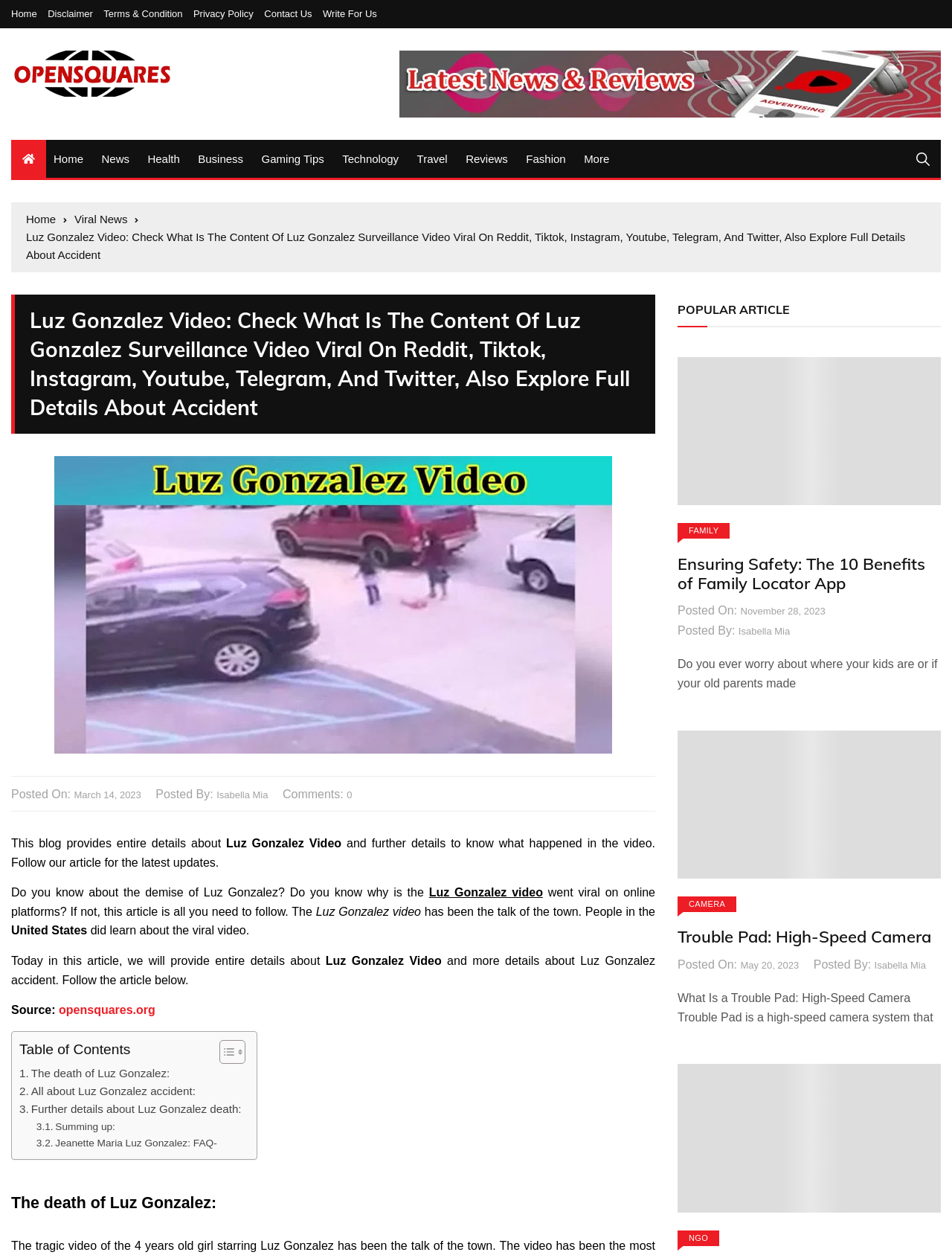Locate the bounding box coordinates of the area you need to click to fulfill this instruction: 'Read Luz Gonzalez Video article'. The coordinates must be in the form of four float numbers ranging from 0 to 1: [left, top, right, bottom].

[0.027, 0.182, 0.973, 0.21]